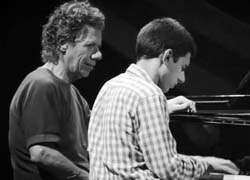Provide a single word or phrase answer to the question: 
What is the other pianist wearing?

Checkered shirt